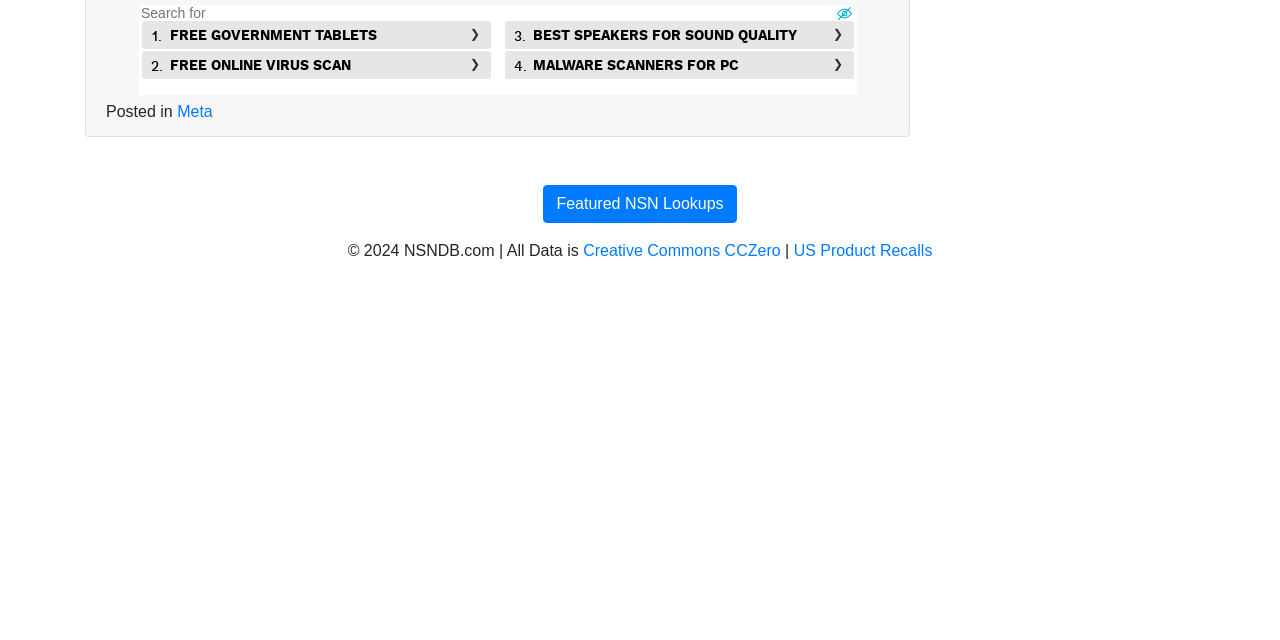Please specify the bounding box coordinates in the format (top-left x, top-left y, bottom-right x, bottom-right y), with values ranging from 0 to 1. Identify the bounding box for the UI component described as follows: Featured NSN Lookups

[0.425, 0.289, 0.575, 0.348]